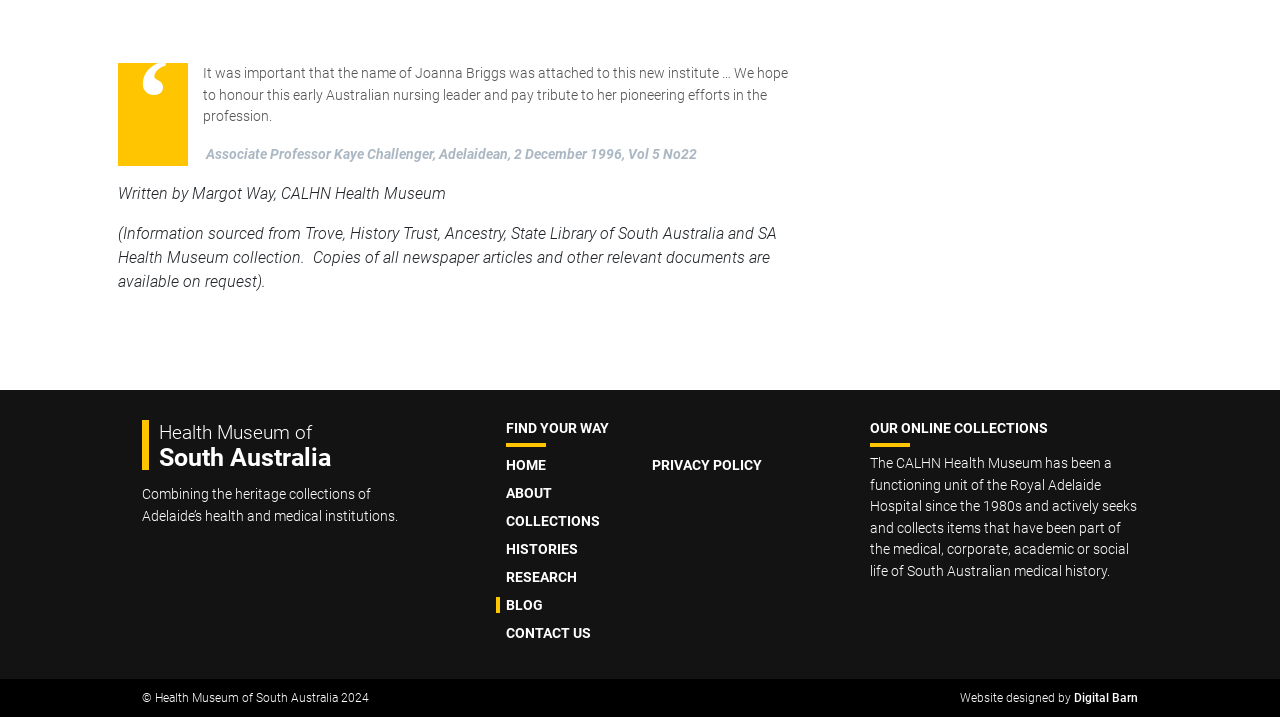Identify the bounding box for the UI element that is described as follows: "Website designed by Digital Barn".

[0.75, 0.964, 0.889, 0.983]